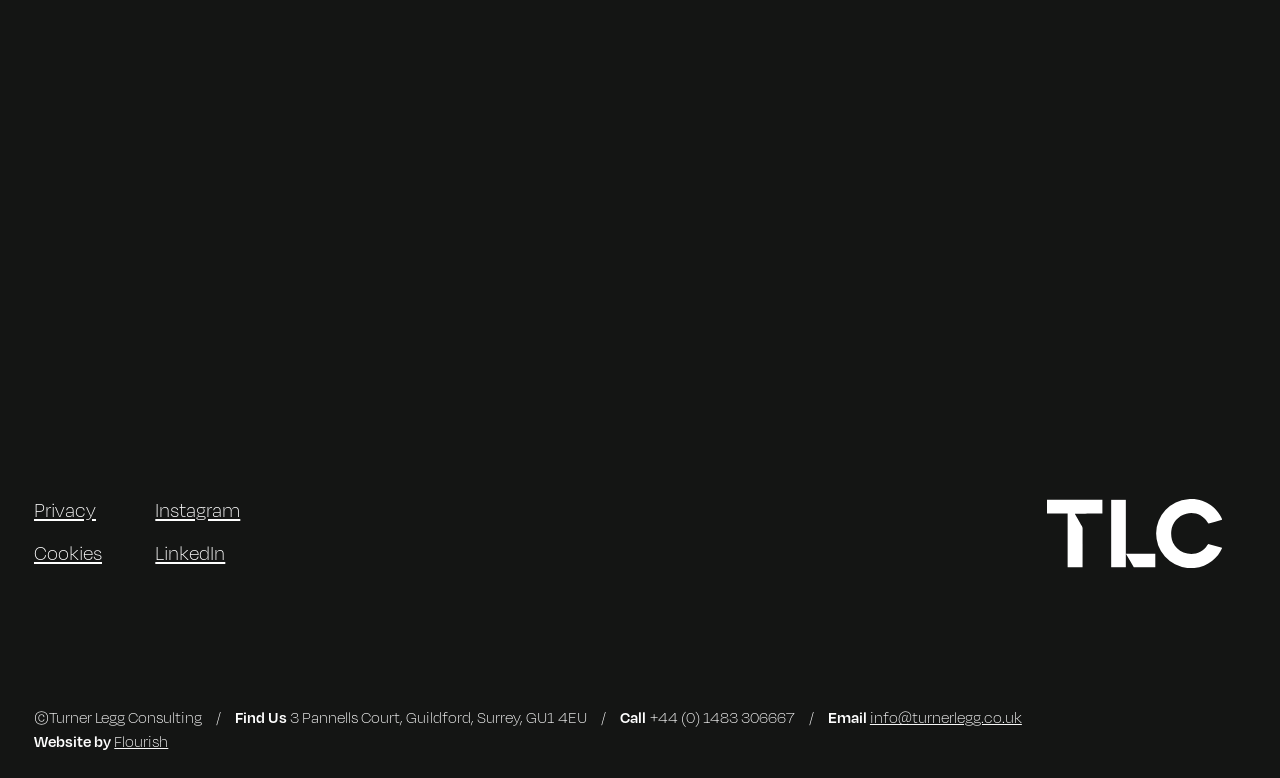Determine the bounding box coordinates of the UI element that matches the following description: "Privacy". The coordinates should be four float numbers between 0 and 1 in the format [left, top, right, bottom].

[0.027, 0.637, 0.075, 0.67]